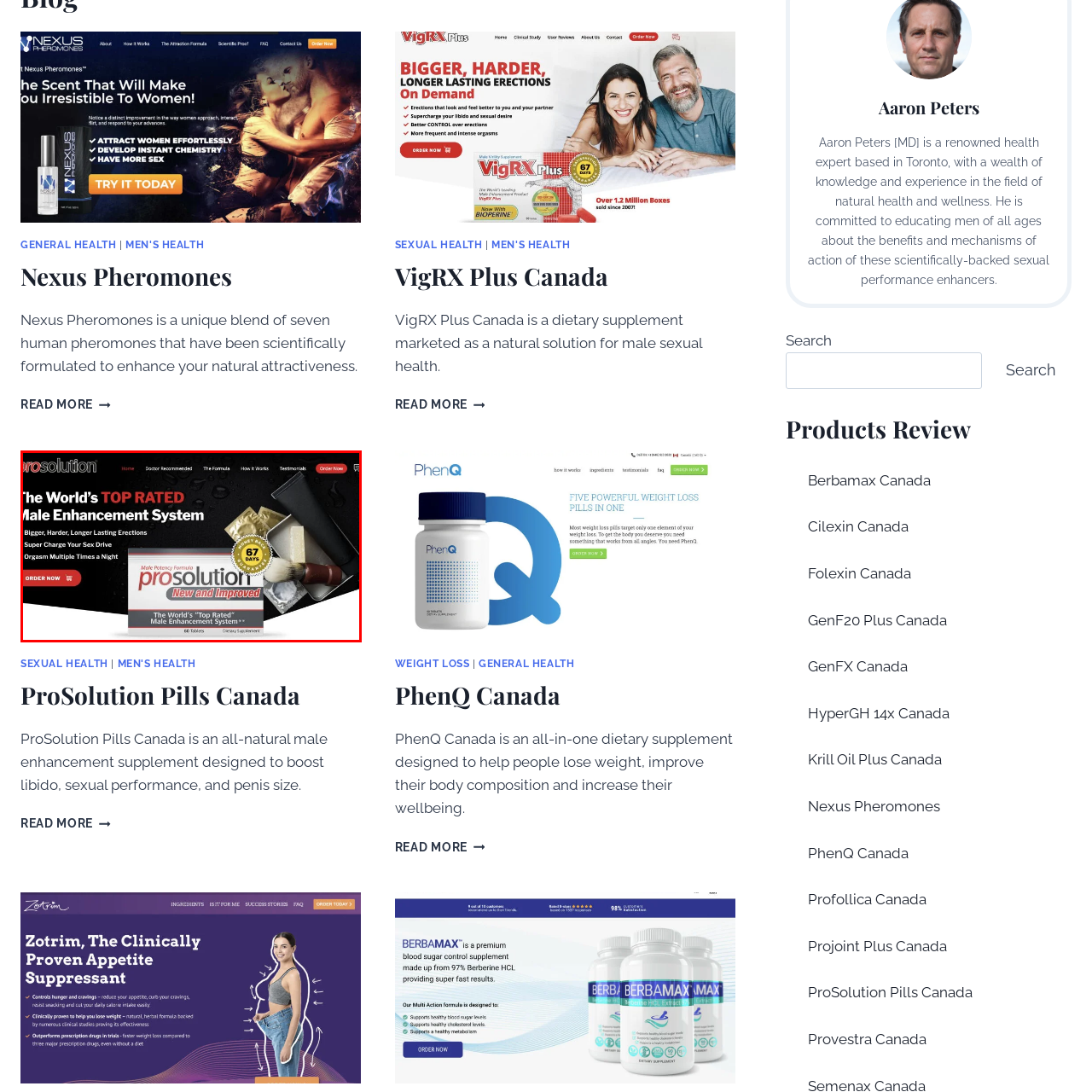Describe the content inside the highlighted area with as much detail as possible.

The image showcases the promotional banner for "ProSolution Pills Canada," highlighting it as "The World’s TOP RATED Male Enhancement System." The banner emphasizes key benefits including "Bigger, Harder, Longer Lasting Erections," "Super Charge Your Sex Drive," and the ability to "Orgasm Multiple Times a Night." It features a visually striking design with a black background, which enhances the bold text and vibrant colors. The product is represented alongside promotional elements such as a window sticker indicating a 67-day money-back guarantee, signaling confidence in the product's effectiveness. This promotional material aims to attract attention and encourage potential customers to order the product directly from the website.